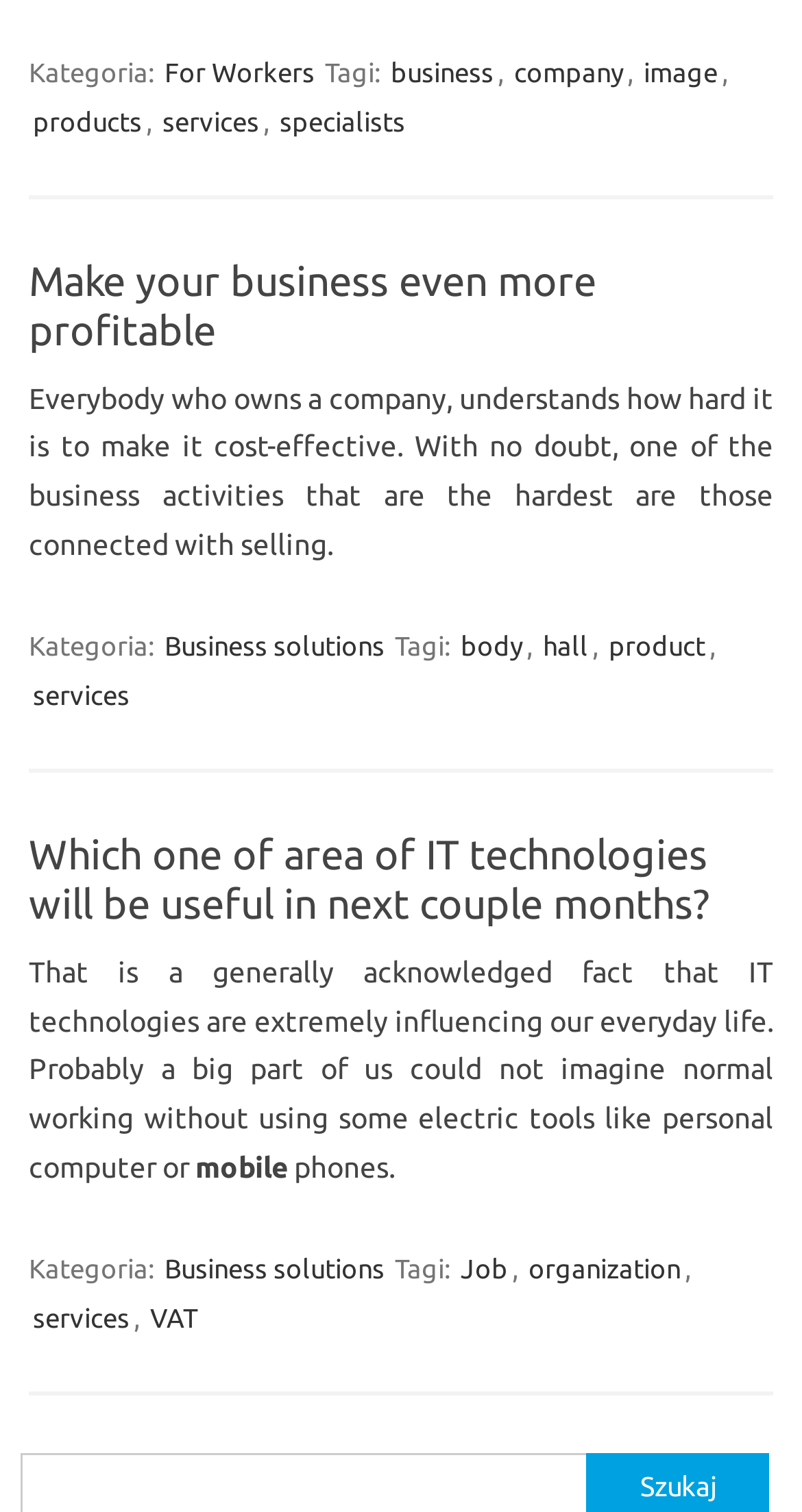Answer the question in a single word or phrase:
Is there a search bar on the webpage?

Yes